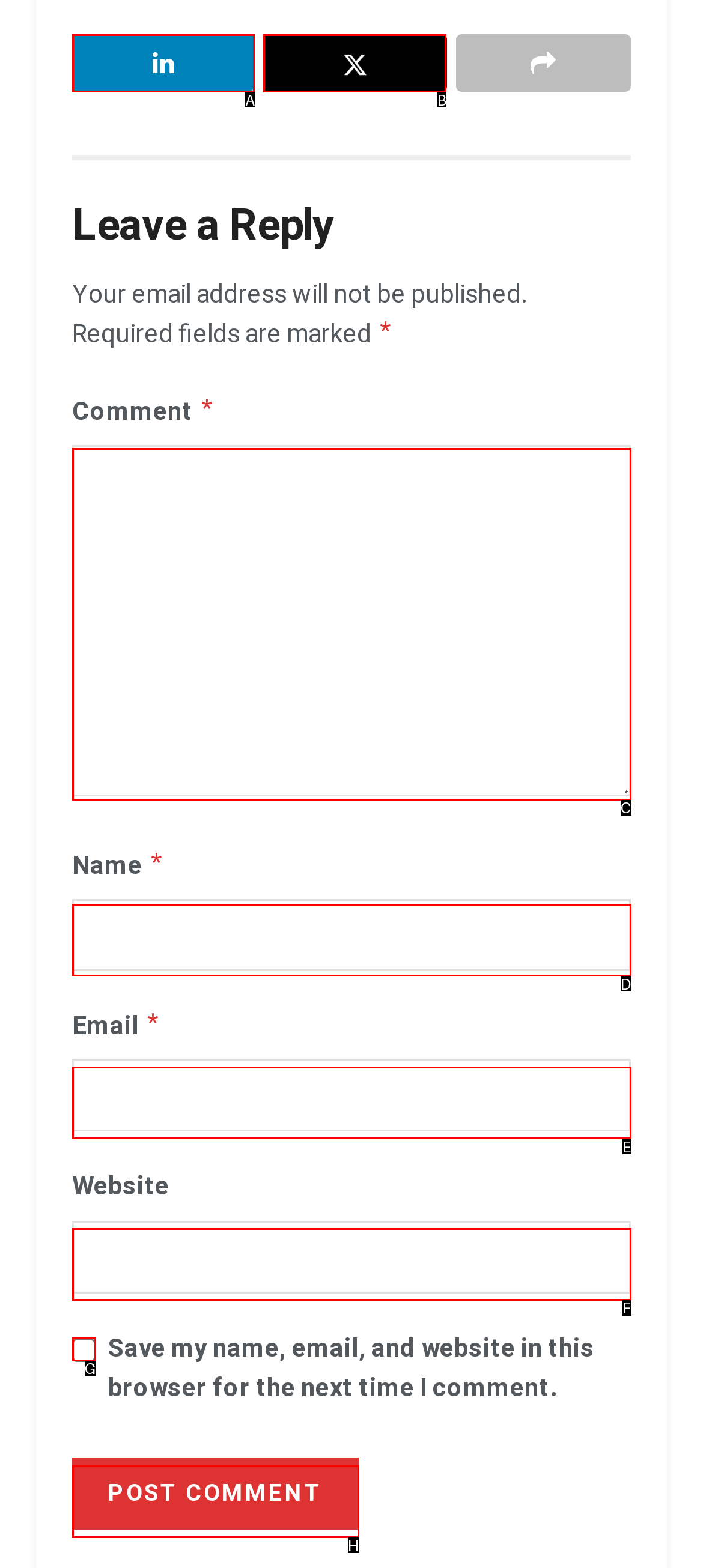Tell me which element should be clicked to achieve the following objective: Check the save information checkbox
Reply with the letter of the correct option from the displayed choices.

G